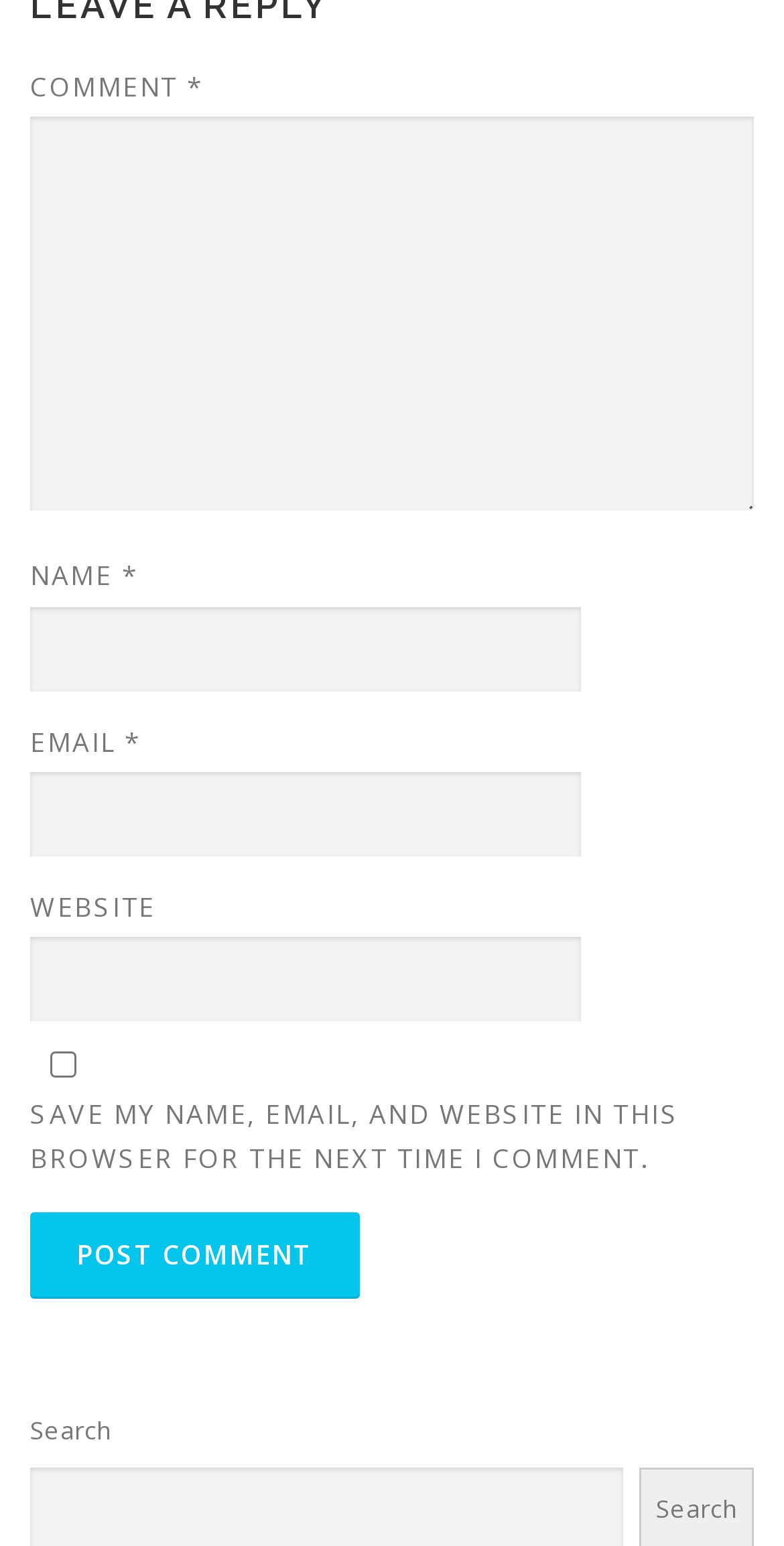Specify the bounding box coordinates (top-left x, top-left y, bottom-right x, bottom-right y) of the UI element in the screenshot that matches this description: parent_node: COMMENT * name="comment"

[0.038, 0.068, 0.962, 0.324]